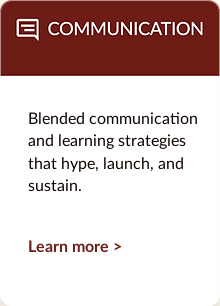What is the focus of the innovative approaches?
Use the image to give a comprehensive and detailed response to the question.

The brief description below the title states that the innovative approaches aim to 'hype, launch, and sustain' educational engagement, indicating a focus on enhancing educational engagement through blended communication and learning strategies.